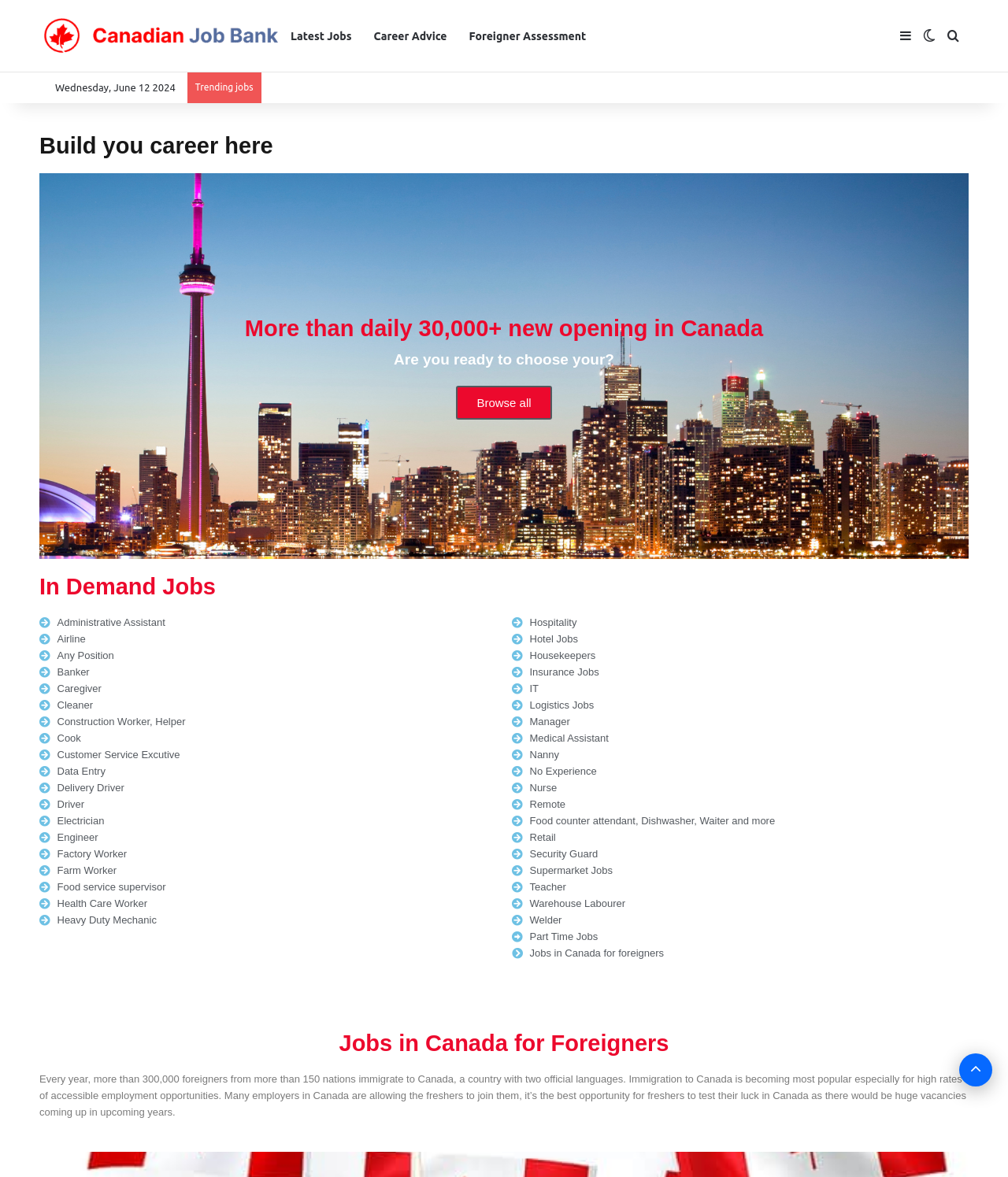Please determine the primary heading and provide its text.

Canadian Job Bank